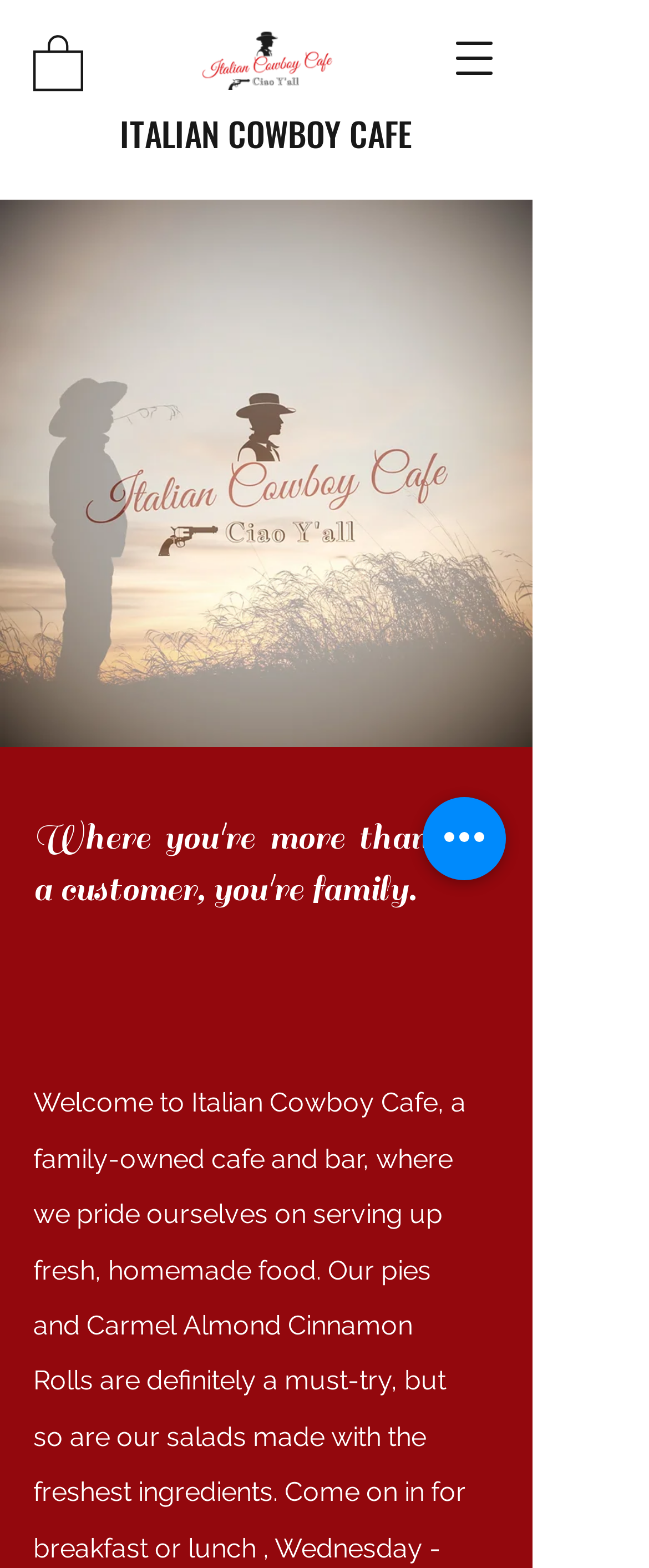Using the provided element description: "aria-label="Quick actions"", determine the bounding box coordinates of the corresponding UI element in the screenshot.

[0.651, 0.508, 0.779, 0.561]